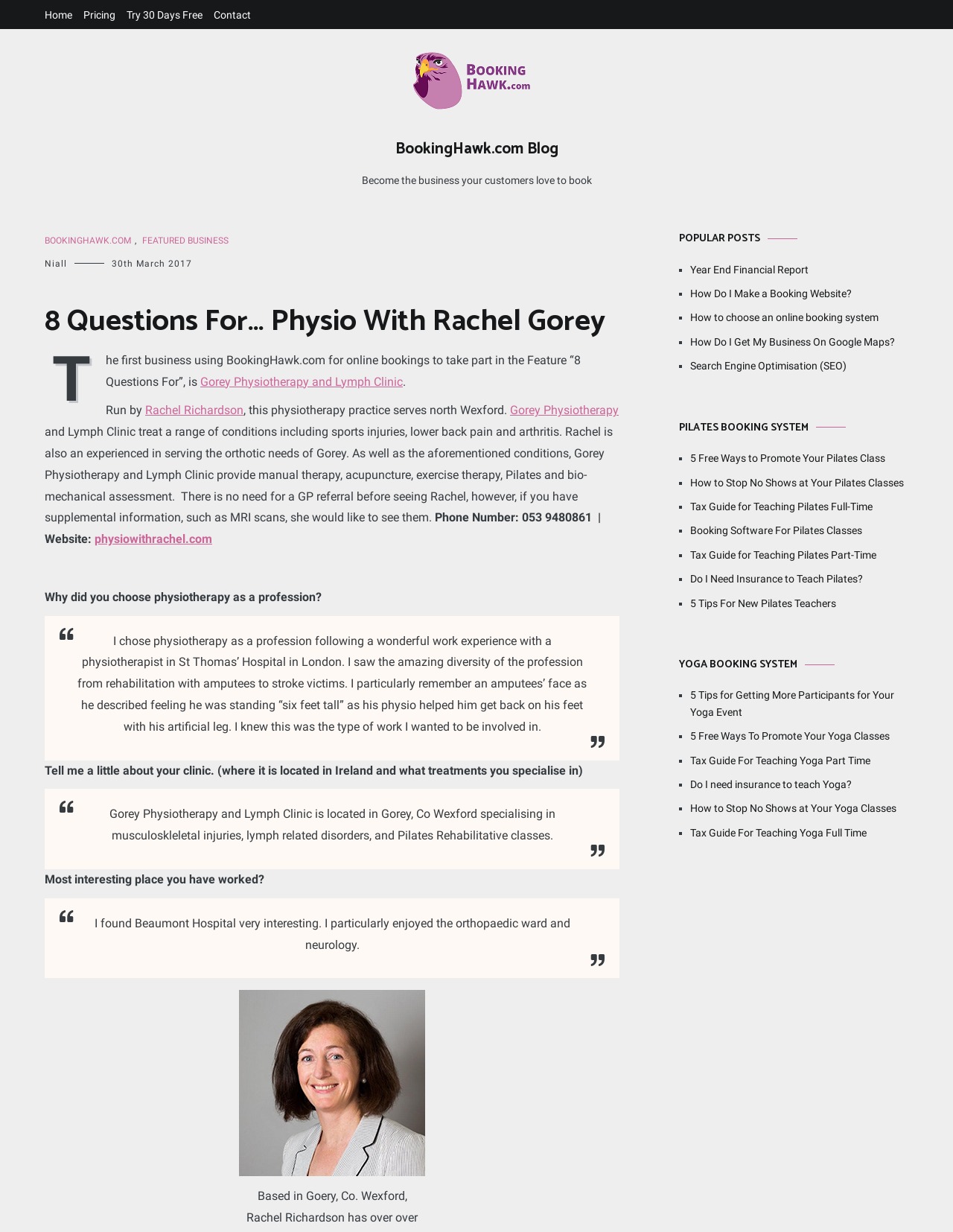Can you specify the bounding box coordinates for the region that should be clicked to fulfill this instruction: "Click on the 'Home' link".

[0.047, 0.007, 0.076, 0.017]